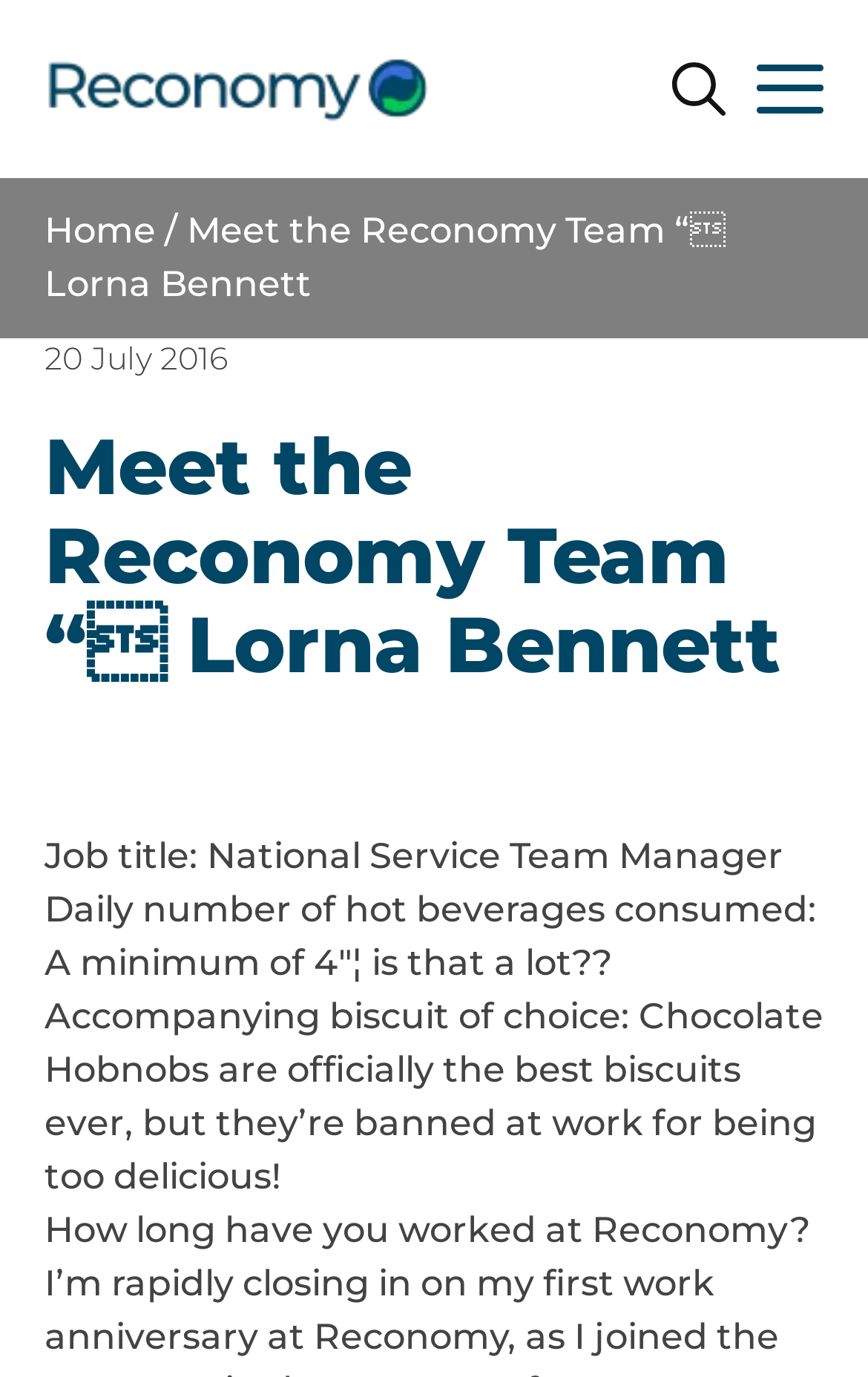Detail the various sections and features present on the webpage.

The webpage is about Lorna Bennett, a National Service Team Manager at Reconomy. At the top left corner, there is a Reconomy logo, which is an image with a link to the Reconomy homepage. Next to the logo, there is a search bar with a search button and a magnifying glass icon. 

Below the search bar, there is a navigation menu with a "Home" link. The main content of the page is divided into sections, with the title "Meet the Reconomy Team “ Lorna Bennett" at the top. This title is followed by the date "20 July 2016". 

The main content is a brief introduction to Lorna Bennett, including her job title, daily habits, and preferences. There are three paragraphs of text, each describing a different aspect of Lorna's personality or work life. The text is arranged in a vertical column, with each paragraph below the previous one.